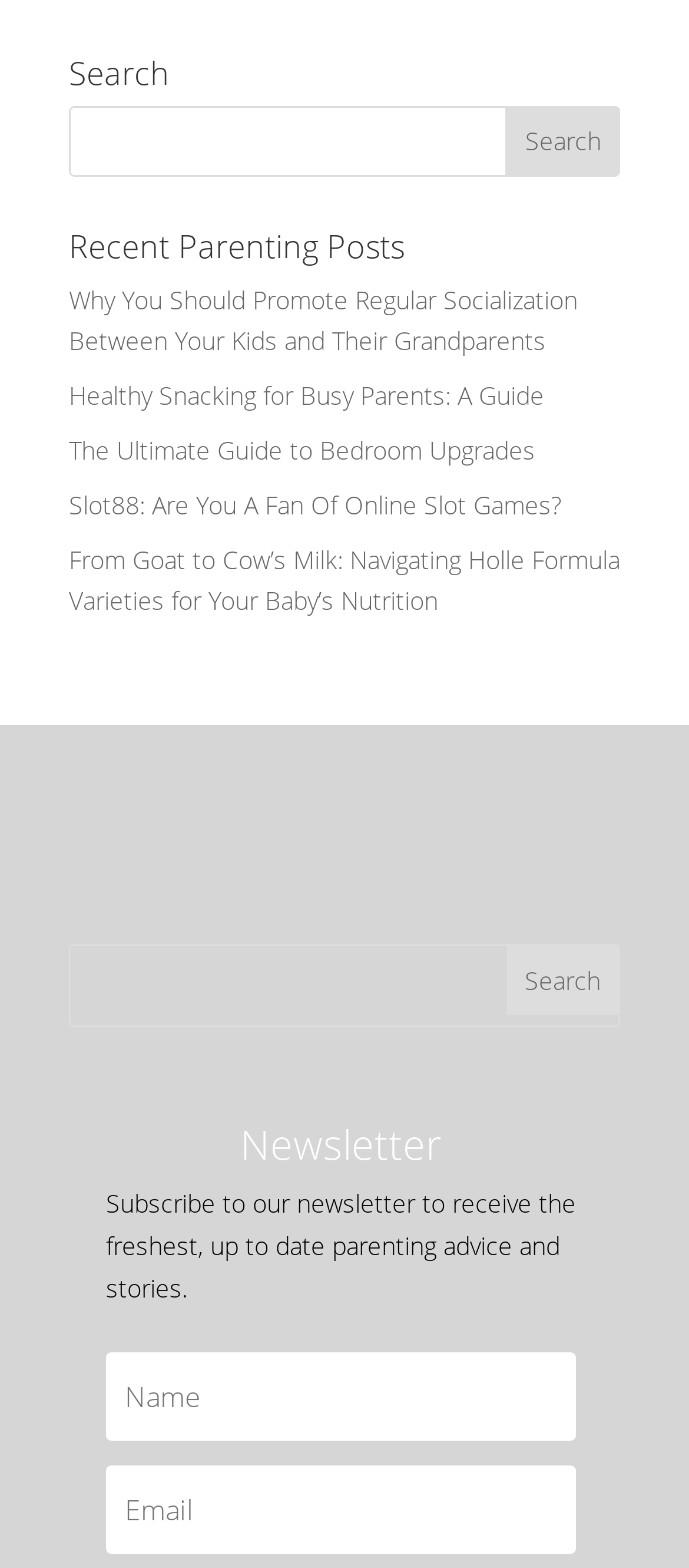Can you identify the bounding box coordinates of the clickable region needed to carry out this instruction: 'Read about socialization between kids and grandparents'? The coordinates should be four float numbers within the range of 0 to 1, stated as [left, top, right, bottom].

[0.1, 0.18, 0.838, 0.228]